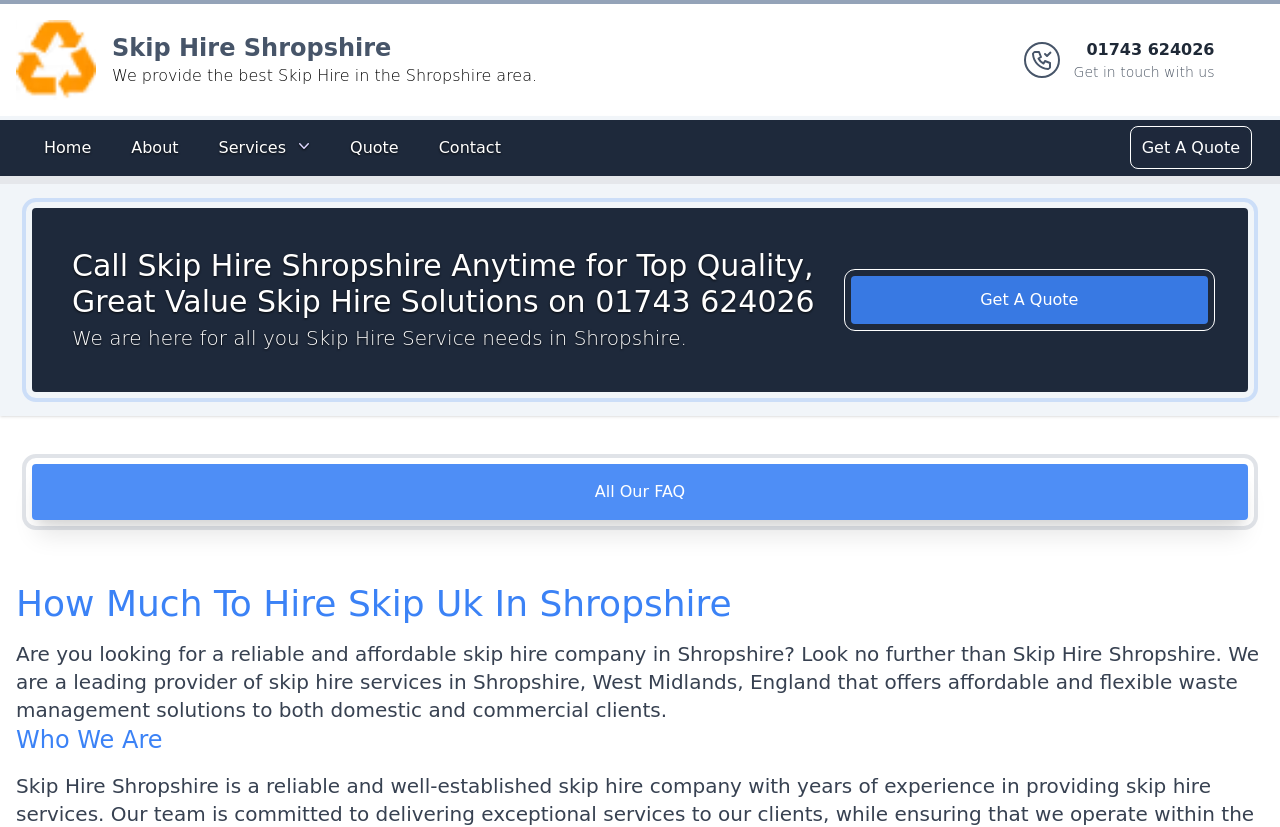Carefully examine the image and provide an in-depth answer to the question: What is the phone number to get in touch with Skip Hire Shropshire?

I found the phone number by looking at the top-right corner of the webpage, where it says '01743 624026 Get in touch with us'.